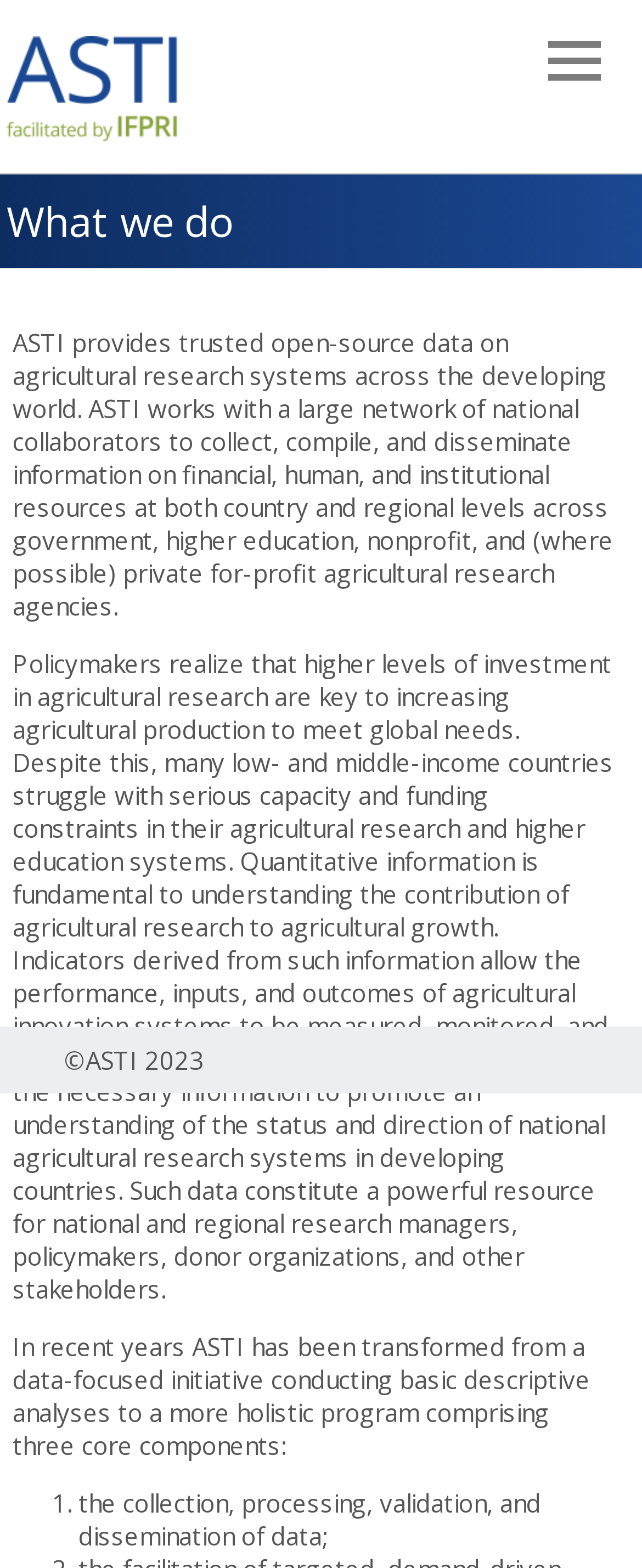Can you extract the headline from the webpage for me?

What we do